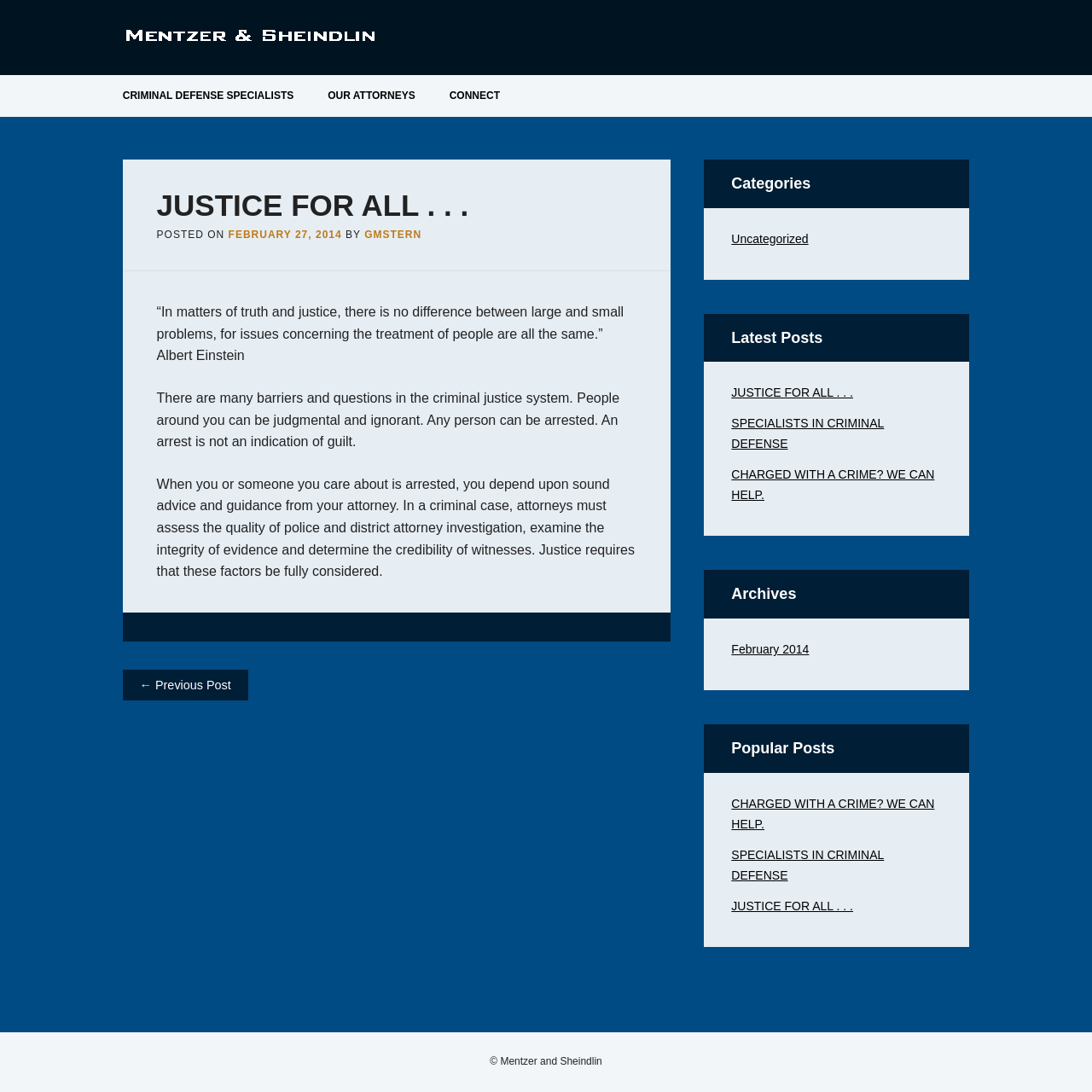Please provide the bounding box coordinates for the element that needs to be clicked to perform the following instruction: "Read the 'JUSTICE FOR ALL...' article". The coordinates should be given as four float numbers between 0 and 1, i.e., [left, top, right, bottom].

[0.143, 0.173, 0.583, 0.203]